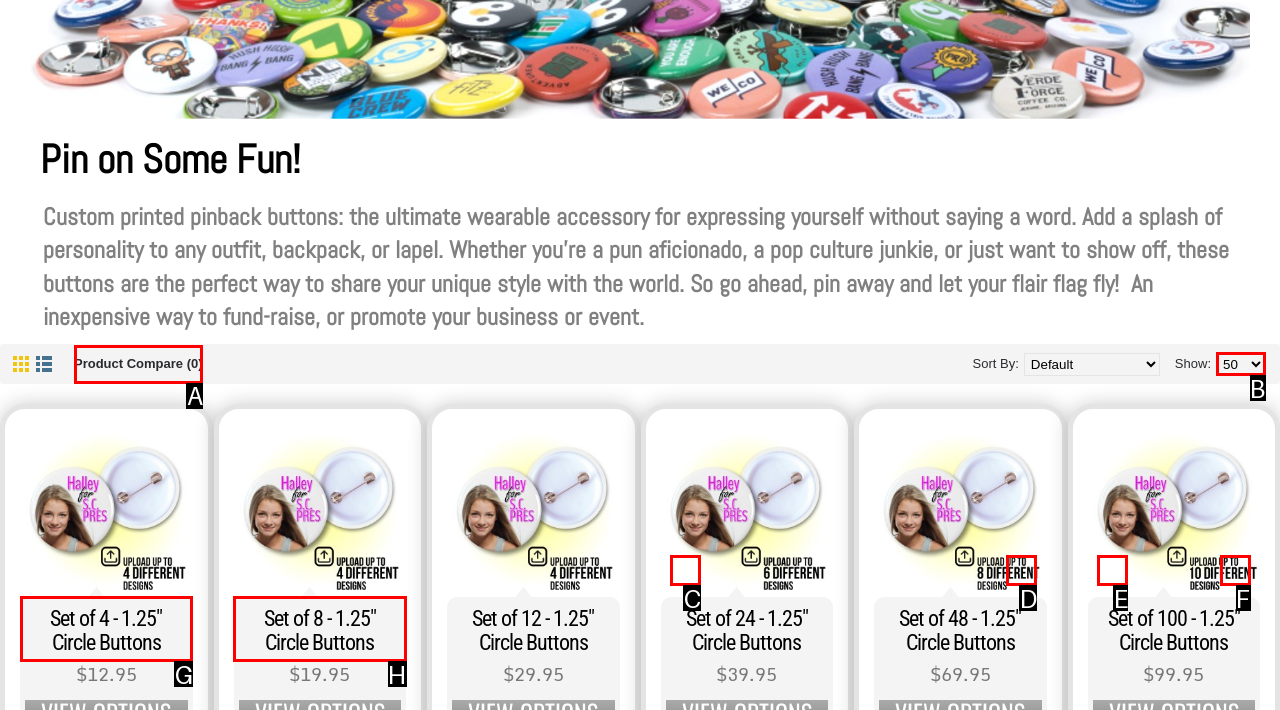Determine which option matches the element description: Add to Wish List
Reply with the letter of the appropriate option from the options provided.

C